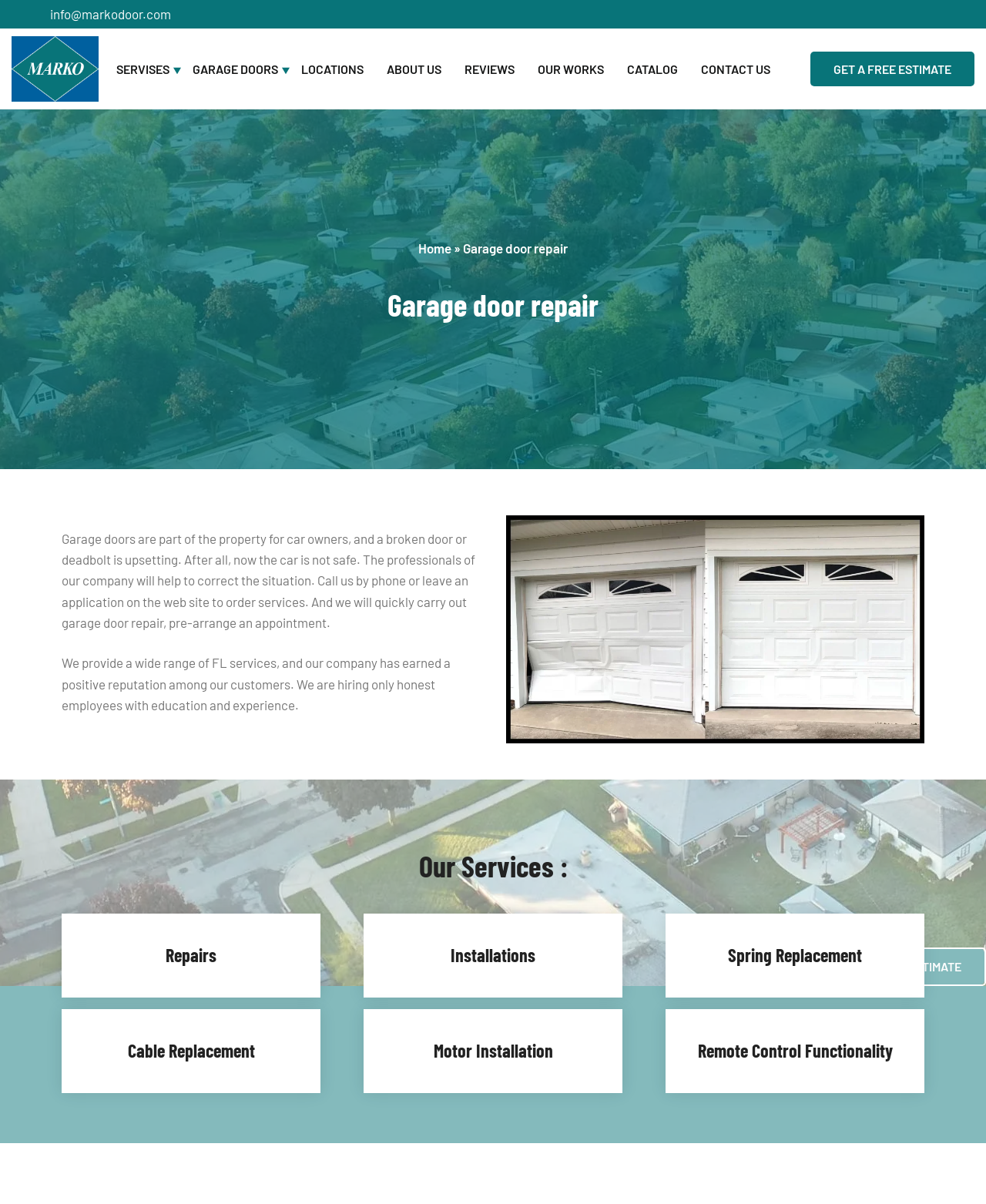Describe every aspect of the webpage comprehensively.

The webpage is about Marko Door, a garage door repair service in Florida. At the top, there is a logo of Marko Door, accompanied by a link to the company's email address. Below the logo, there is a navigation menu with links to various sections of the website, including Services, Garage Doors, Locations, About Us, Reviews, Our Works, Catalog, and Contact Us.

On the main content area, there is a heading that reads "Garage door repair" and a brief description of the importance of garage door repair. Below this, there is a paragraph explaining the services provided by Marko Door, including garage door repair, and the company's reputation among its customers.

To the right of this text, there is an image related to garage door repair. Below the image, there is a section titled "Our Services" with links to specific services offered by Marko Door, including Repairs, Installations, Spring Replacement, Cable Replacement, Motor Installation, and Remote Control Functionality.

At the bottom of the page, there are two prominent calls-to-action: "GET A FREE ESTIMATE" and "REQUEST ESTIMATE", encouraging visitors to take action and contact Marko Door for their garage door repair needs.